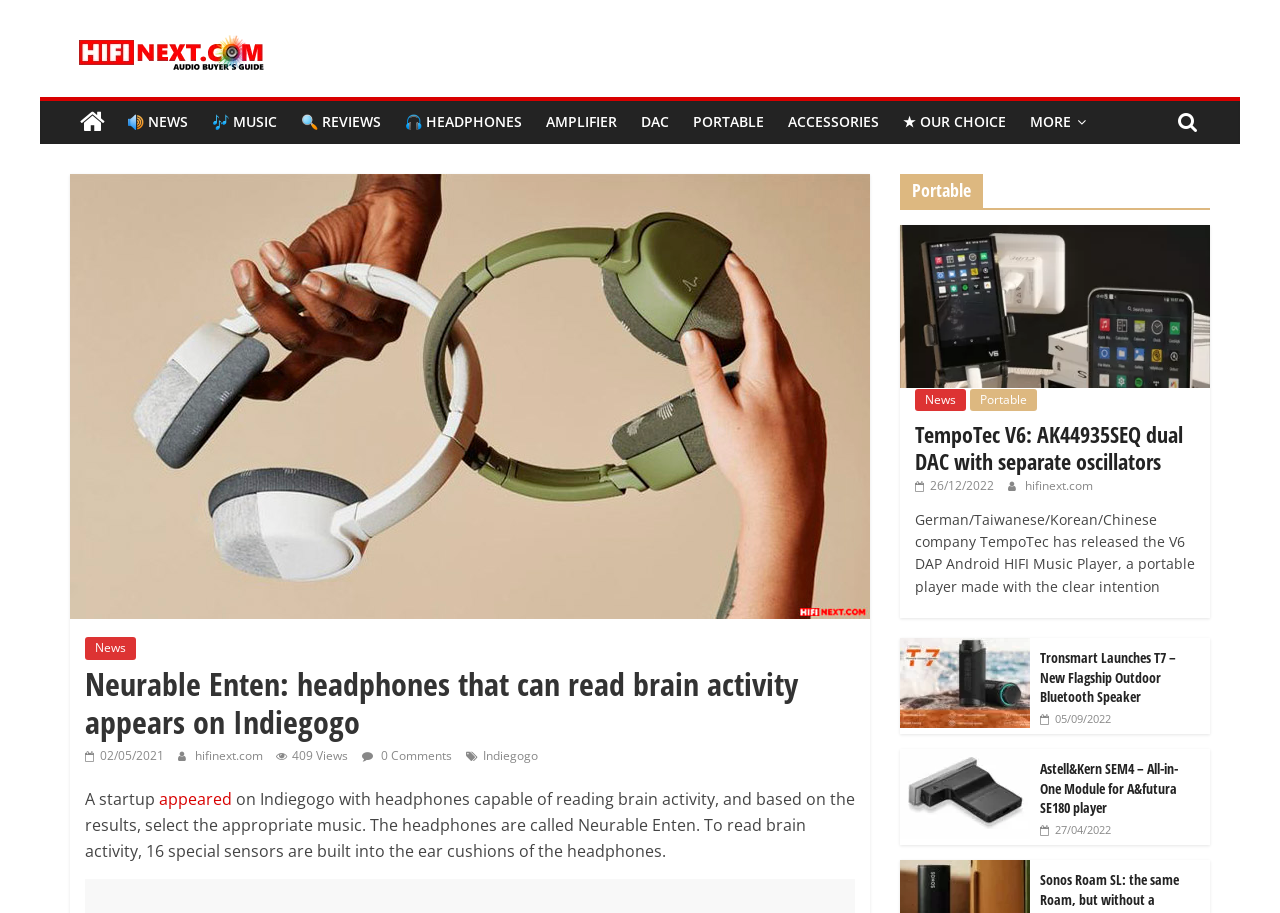Identify the bounding box coordinates necessary to click and complete the given instruction: "Go to the NEWS section".

[0.09, 0.111, 0.156, 0.157]